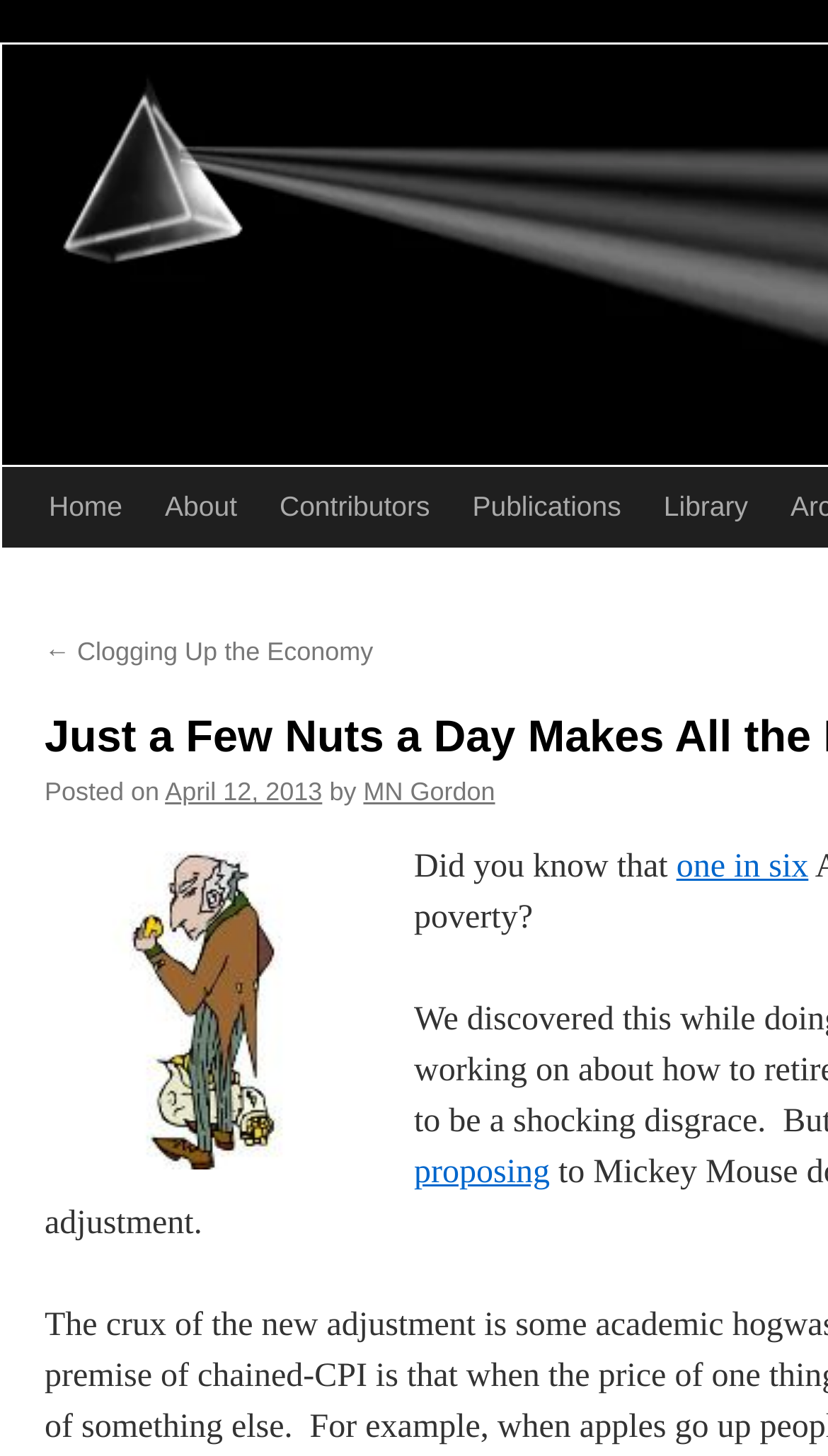Please determine the bounding box coordinates for the element that should be clicked to follow these instructions: "go to home page".

[0.033, 0.321, 0.174, 0.376]